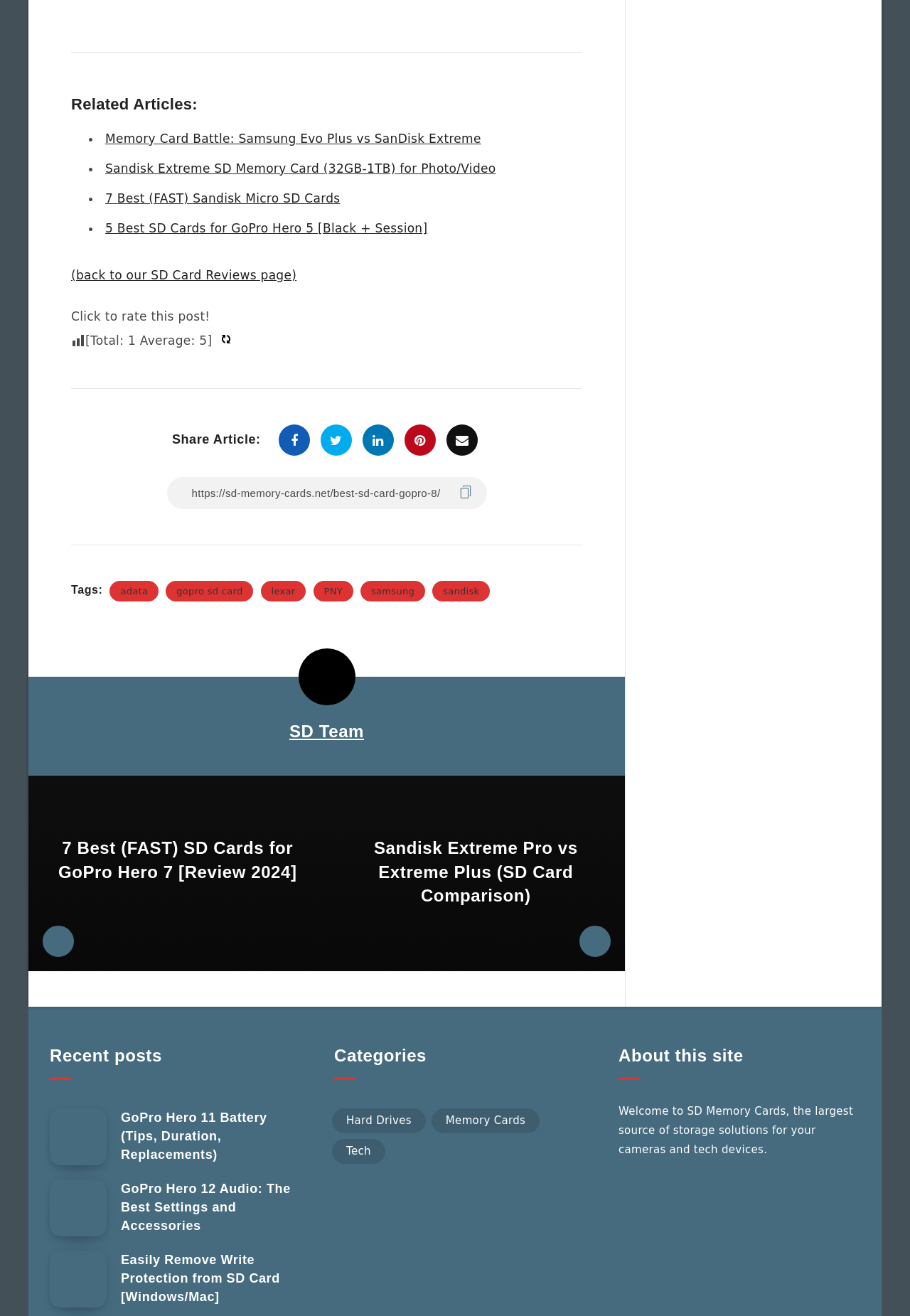Please predict the bounding box coordinates of the element's region where a click is necessary to complete the following instruction: "Click on the 'GoPro Hero 11 Battery (Tips, Duration, Replacements)' article". The coordinates should be represented by four float numbers between 0 and 1, i.e., [left, top, right, bottom].

[0.055, 0.842, 0.117, 0.885]